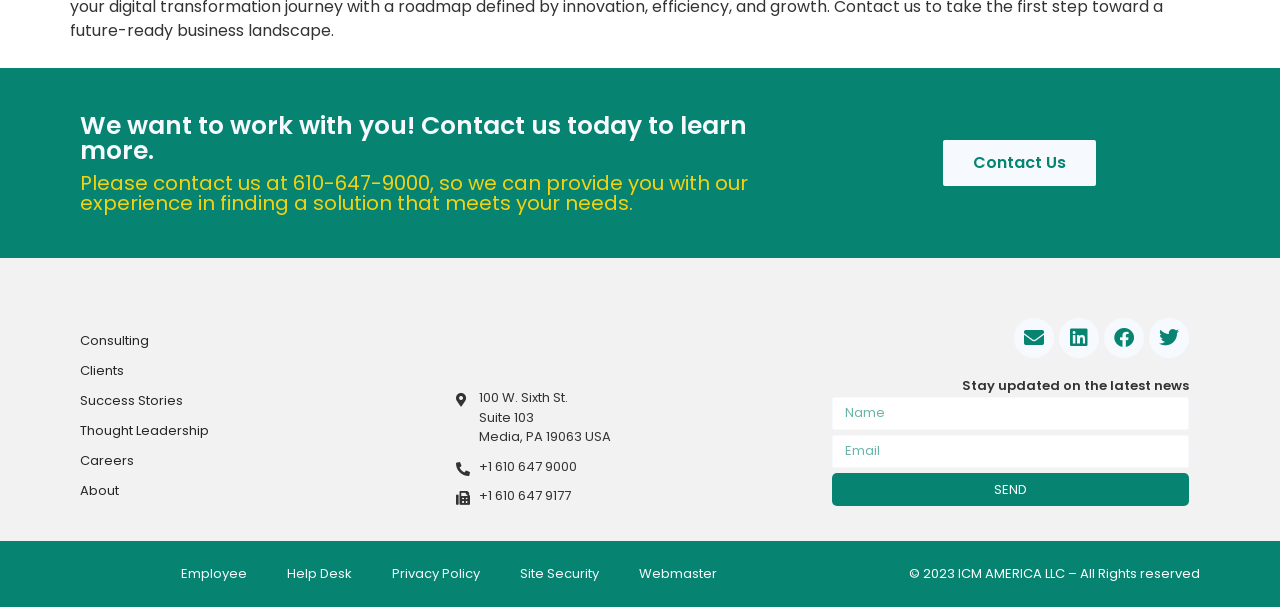Highlight the bounding box coordinates of the region I should click on to meet the following instruction: "Enter your name".

[0.65, 0.653, 0.929, 0.708]